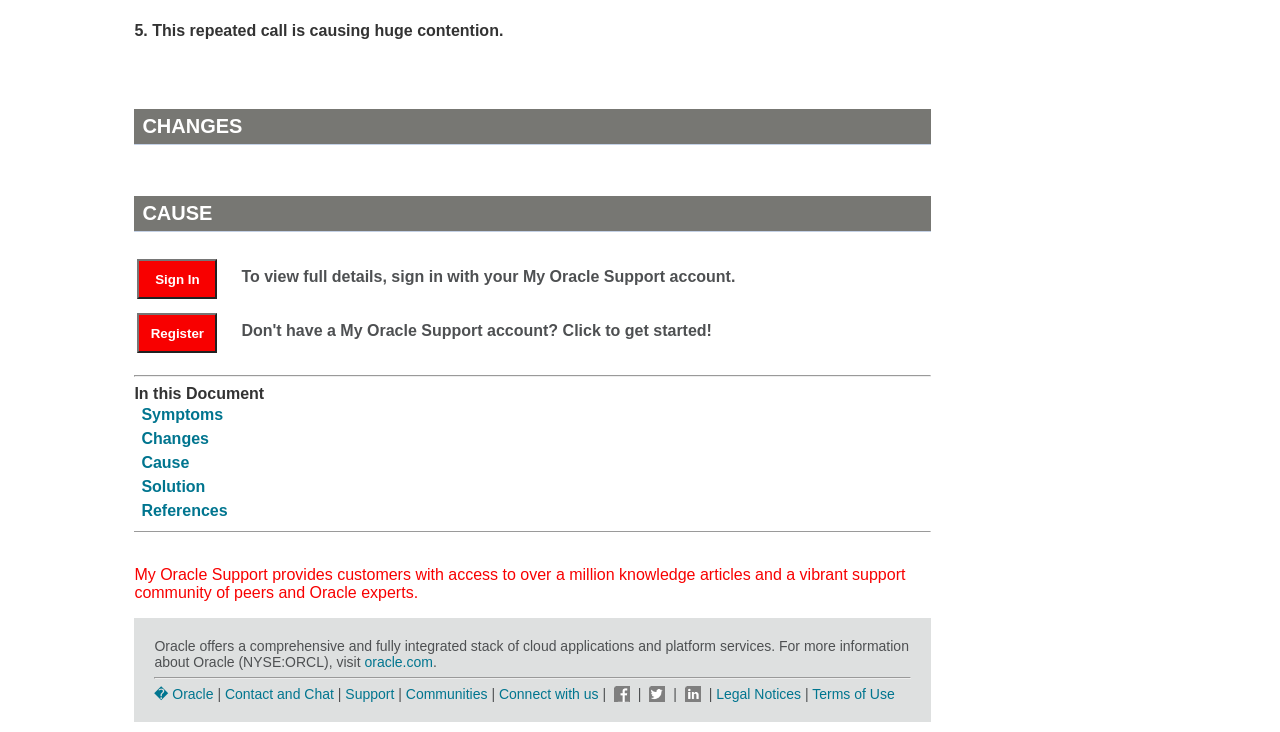Mark the bounding box of the element that matches the following description: "oracle.com".

[0.285, 0.893, 0.338, 0.915]